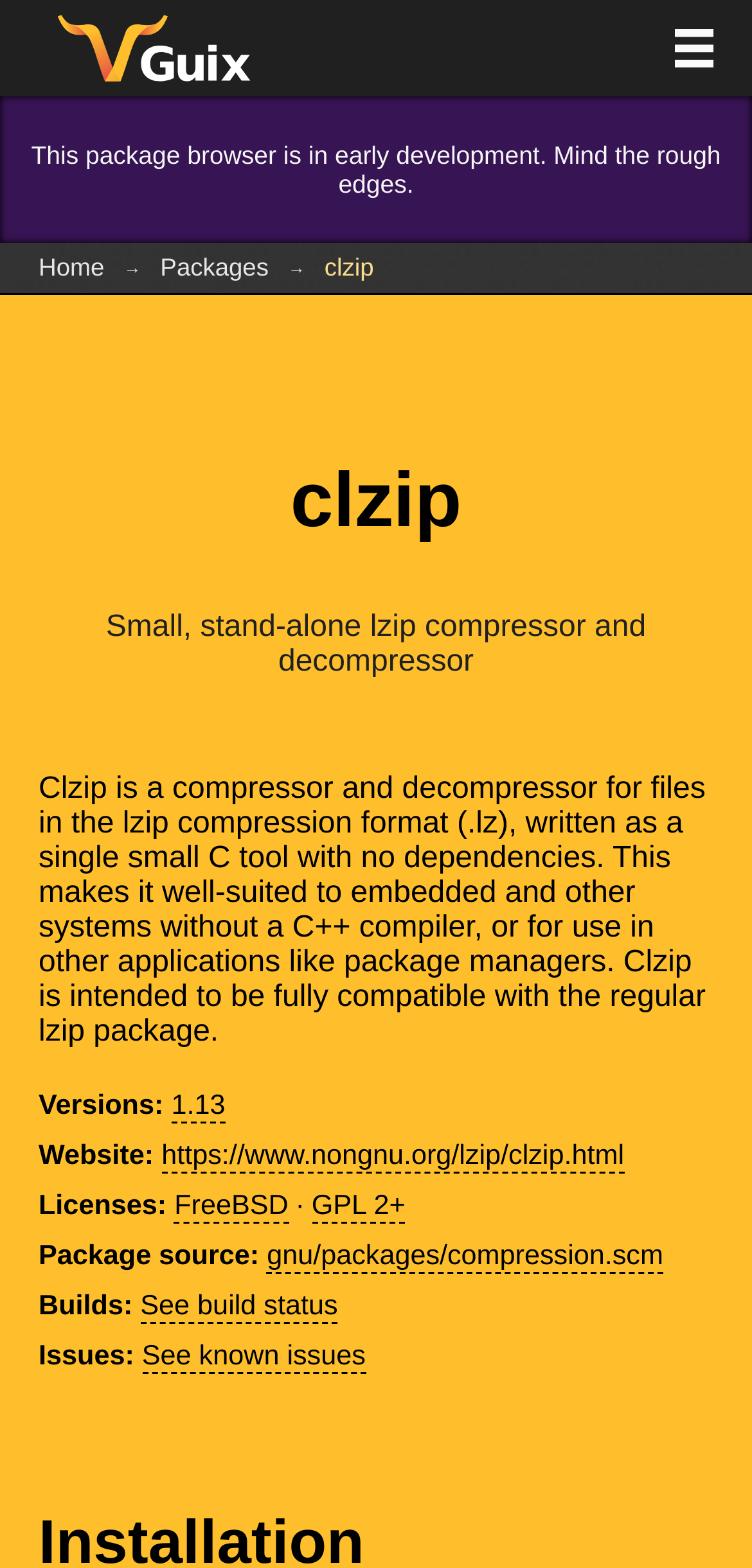Locate the bounding box coordinates of the element that should be clicked to execute the following instruction: "Visit clzip website".

[0.215, 0.728, 0.83, 0.748]